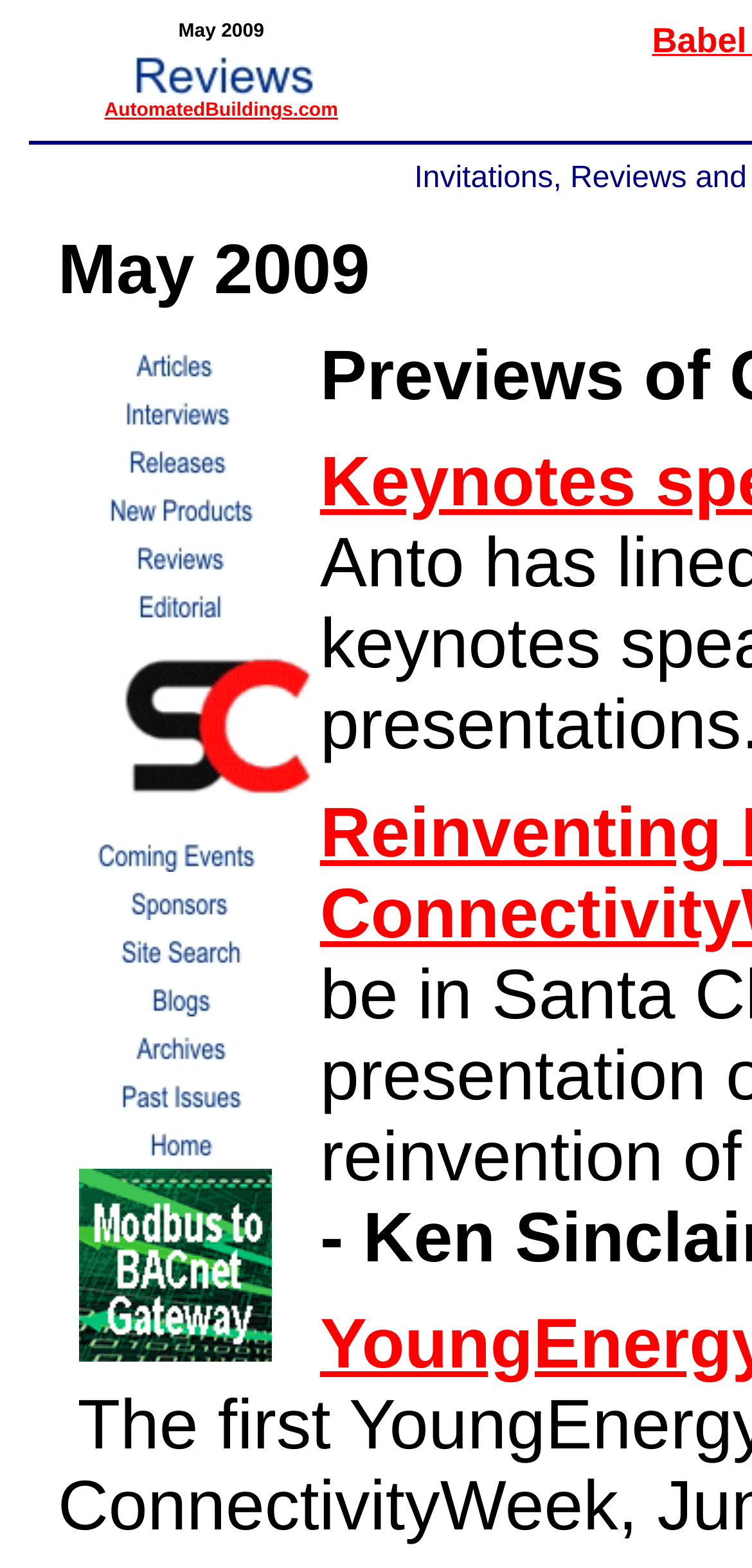What is the last category listed on the webpage?
Based on the screenshot, give a detailed explanation to answer the question.

The last category listed on the webpage is 'Past Issues', which is located at the bottom of the table. It has a link and an image associated with it.